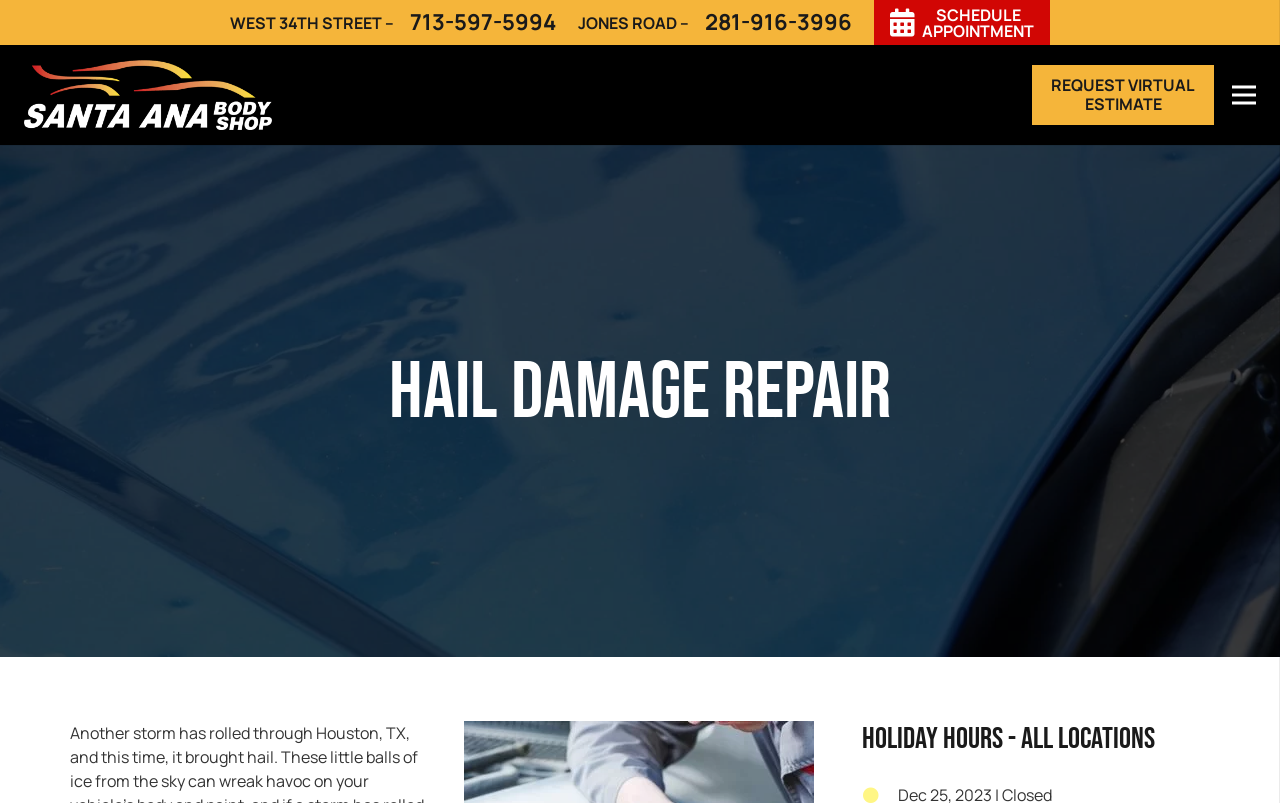Extract the primary headline from the webpage and present its text.

Hail Damage Repair